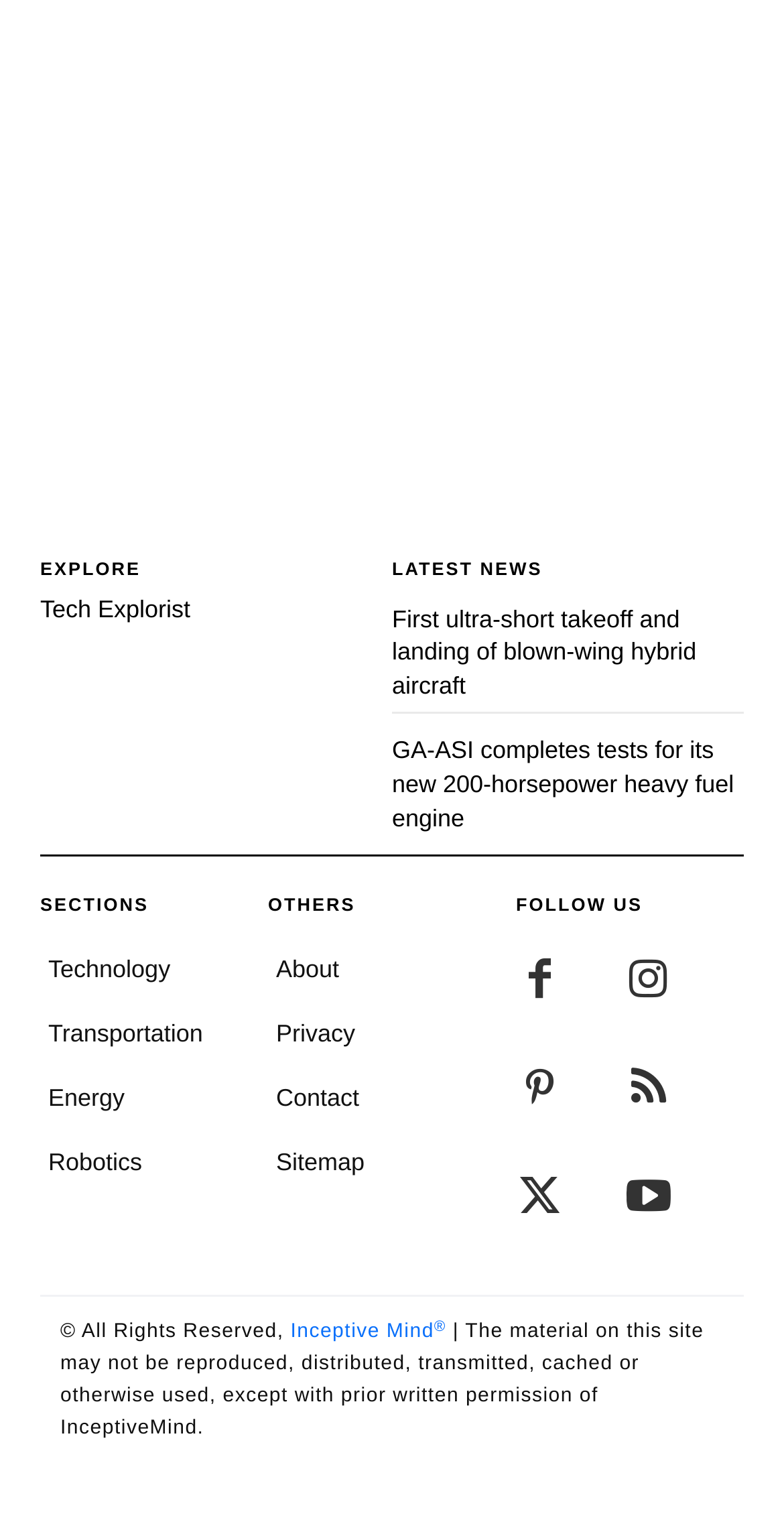Identify the bounding box coordinates of the element to click to follow this instruction: 'Click on the 'Tech Explorist' link'. Ensure the coordinates are four float values between 0 and 1, provided as [left, top, right, bottom].

[0.051, 0.389, 0.243, 0.408]